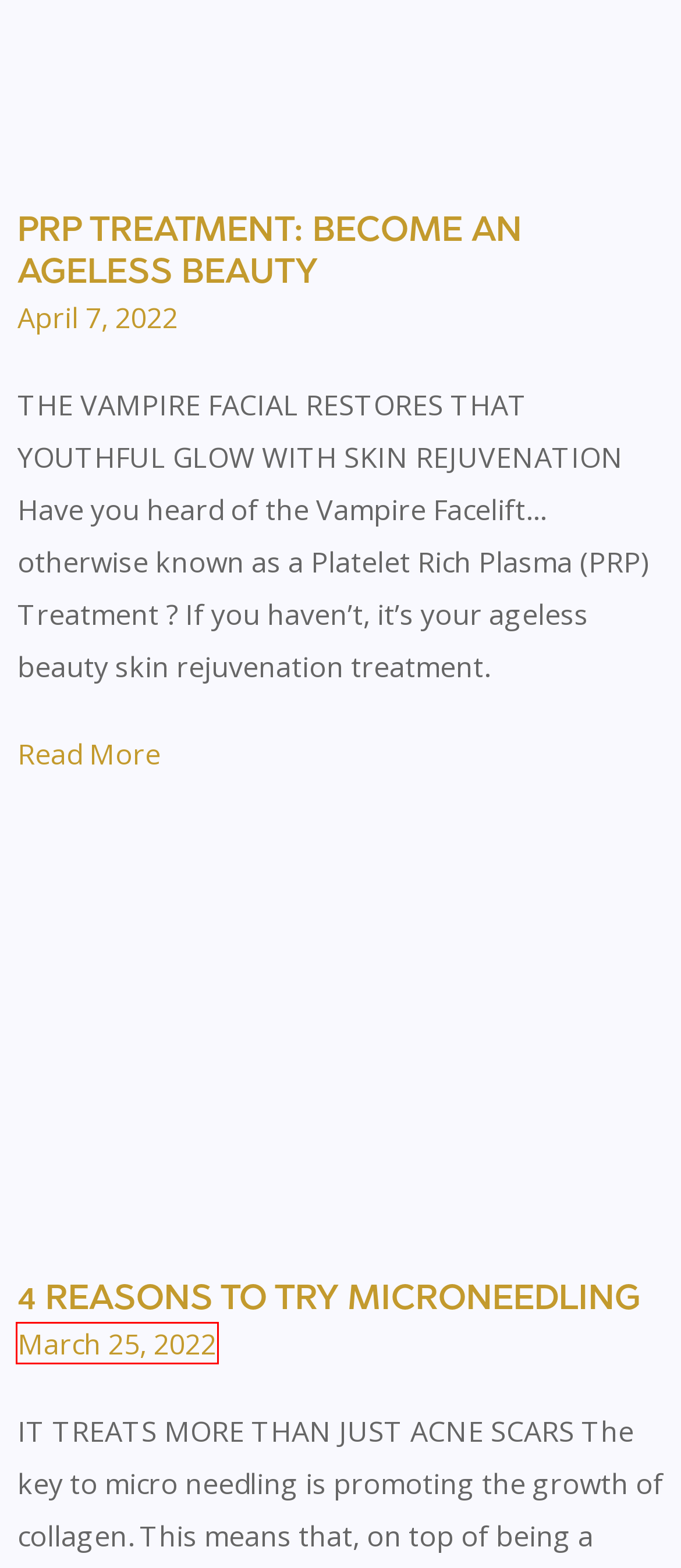Given a webpage screenshot with a red bounding box around a UI element, choose the webpage description that best matches the new webpage after clicking the element within the bounding box. Here are the candidates:
A. March 2022 – Rejuvena
B. May 2022 – Rejuvena
C. Everything You Need to Know About Filler Injections – Rejuvena
D. PRP Treatment: Become an Ageless Beauty – Rejuvena
E. Everything You Need to Know about Chemical Peels – Rejuvena
F. Blog – Rejuvena
G. 4 Reasons to Try Microneedling – Rejuvena
H. Do you have excessive sweating…aka hyperhidrosis?? – Rejuvena

A